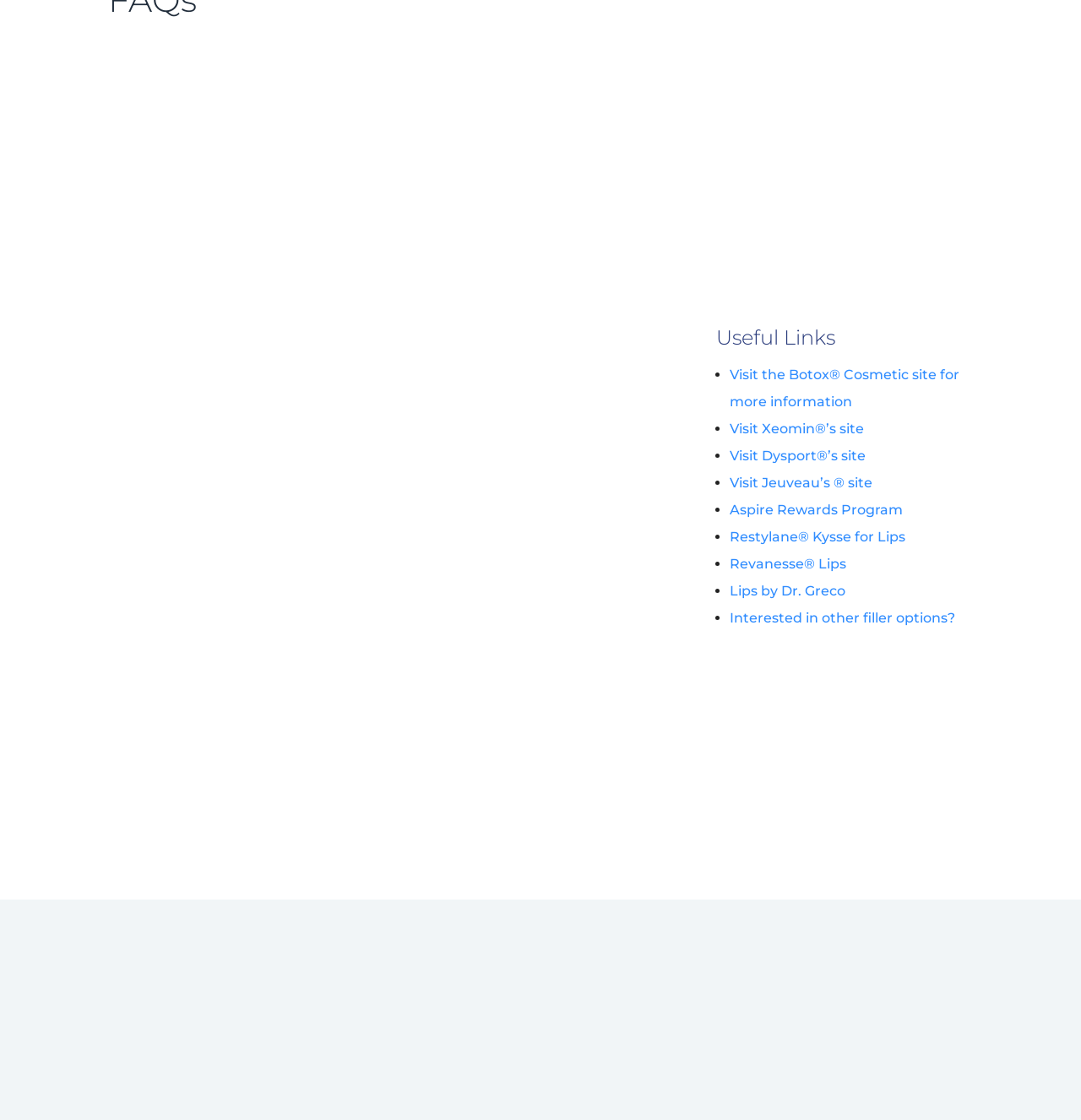Show the bounding box coordinates of the element that should be clicked to complete the task: "Click the 'Visit the Botox® Cosmetic site for more information' link".

[0.675, 0.328, 0.888, 0.366]